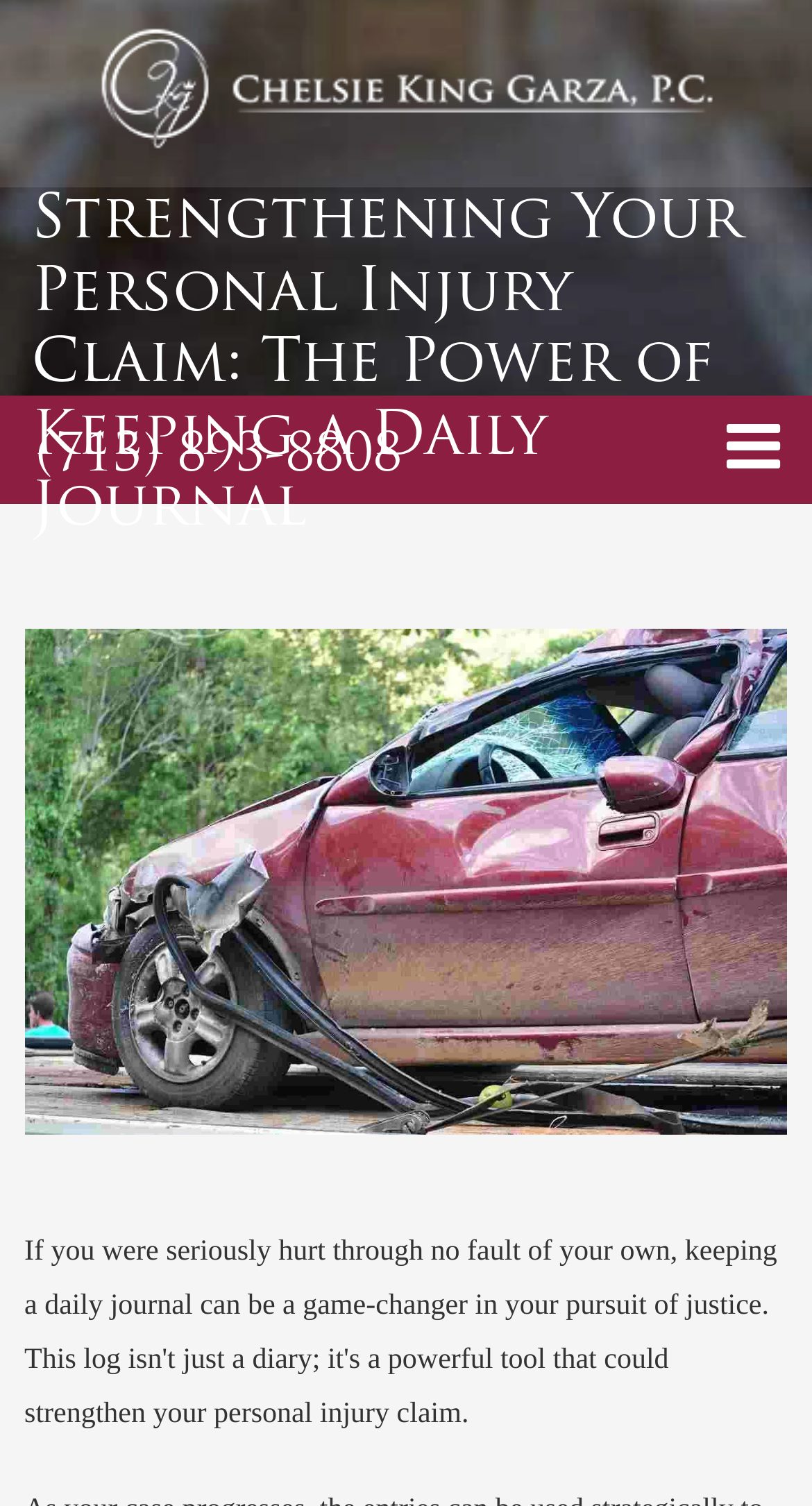Can you find and provide the main heading text of this webpage?

Strengthening Your Personal Injury Claim: The Power of Keeping a Daily Journal